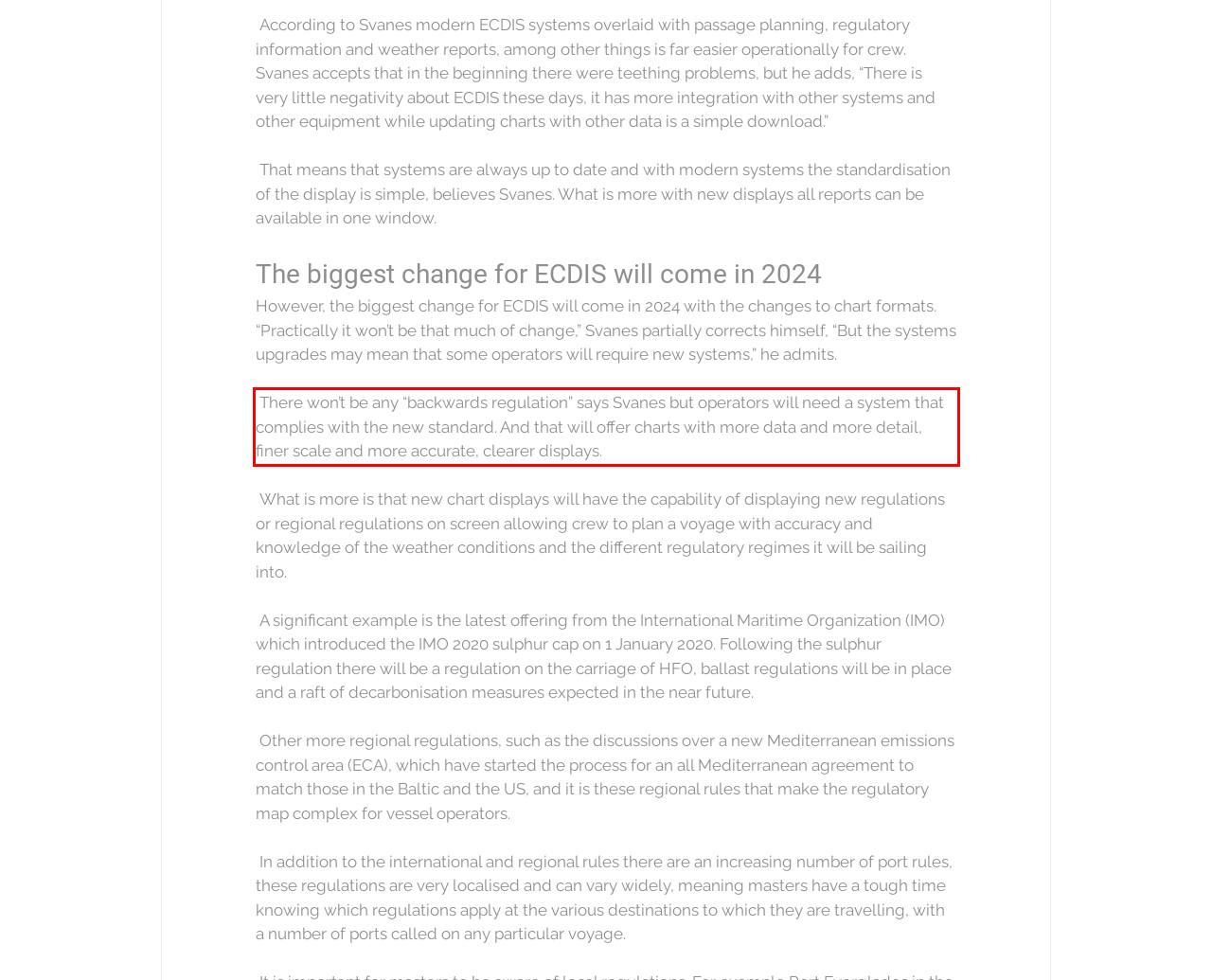Given a webpage screenshot with a red bounding box, perform OCR to read and deliver the text enclosed by the red bounding box.

There won’t be any “backwards regulation” says Svanes but operators will need a system that complies with the new standard. And that will offer charts with more data and more detail, finer scale and more accurate, clearer displays.